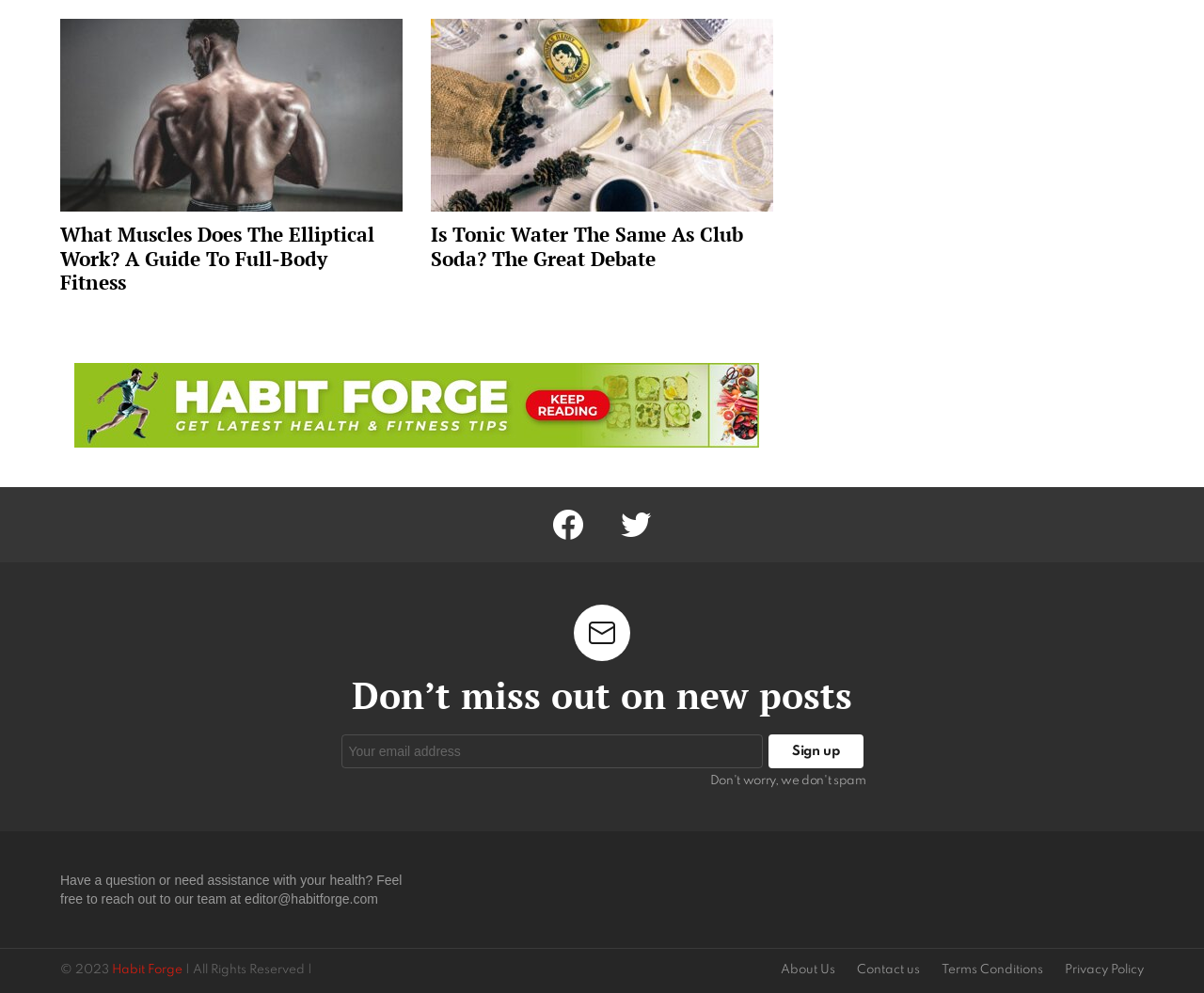Kindly determine the bounding box coordinates of the area that needs to be clicked to fulfill this instruction: "Visit the 'About Us' page".

[0.641, 0.97, 0.702, 0.984]